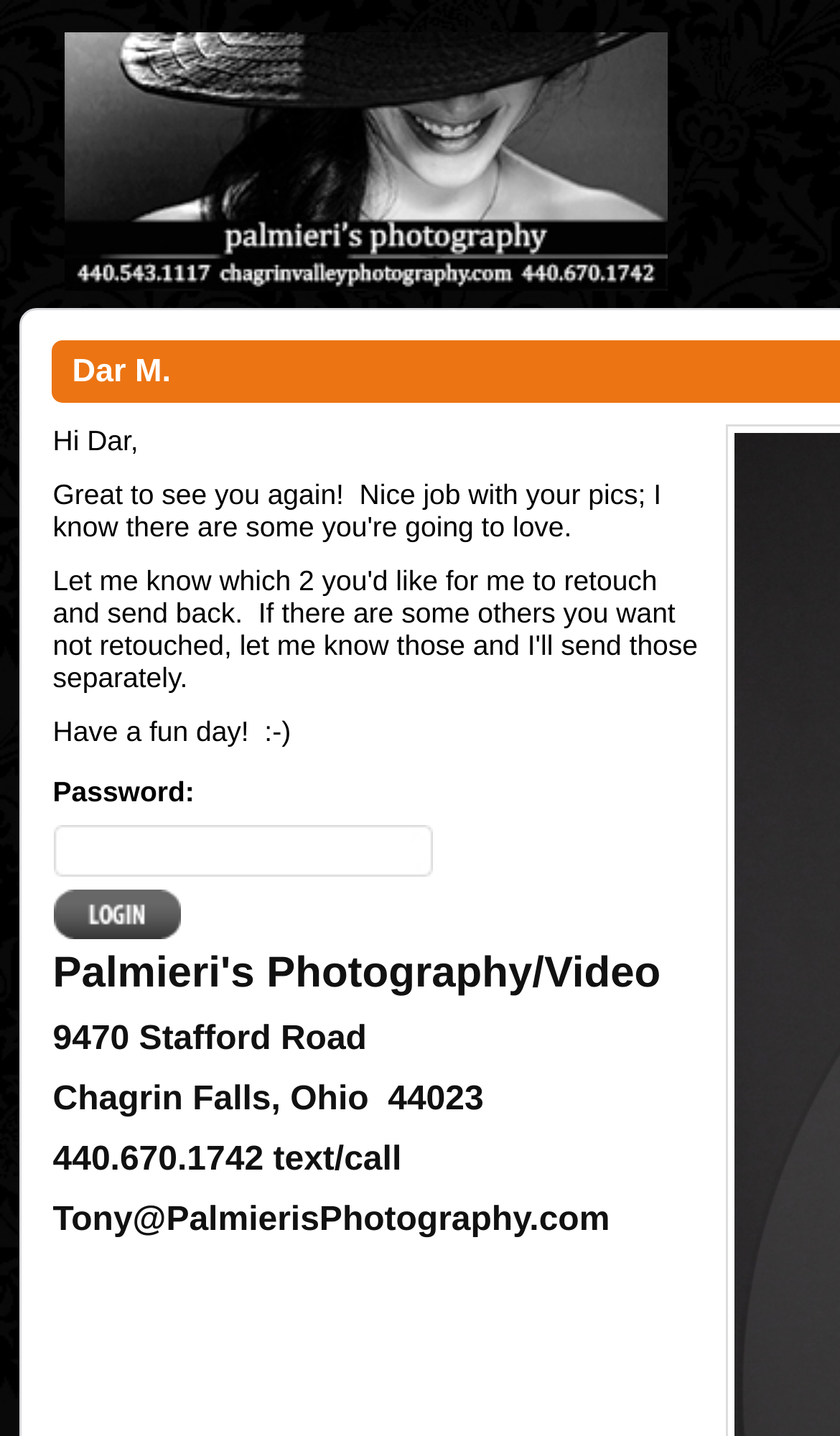Find the bounding box coordinates of the UI element according to this description: "Roster".

None